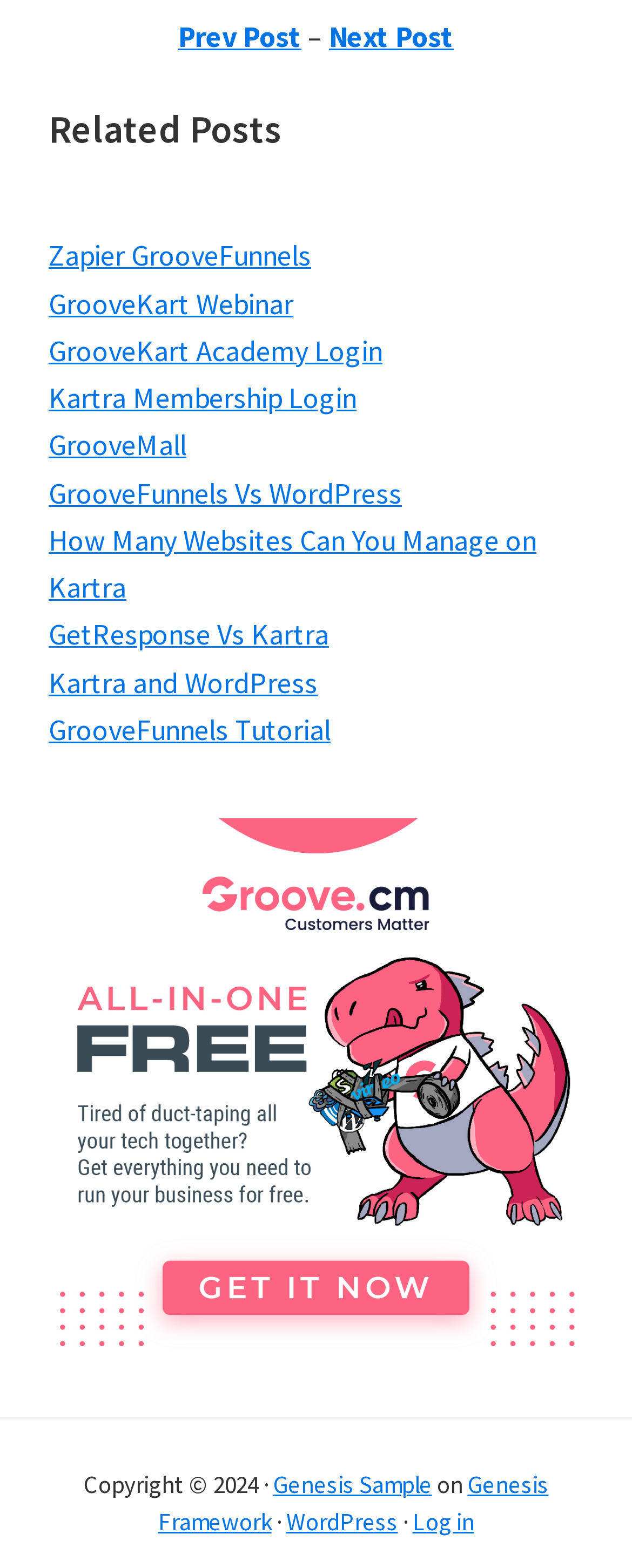What is the 'Primary Sidebar' section used for?
Using the visual information, reply with a single word or short phrase.

To provide additional information